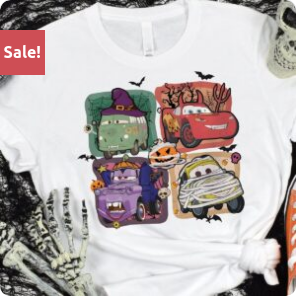Detail every significant feature and component of the image.

This eye-catching white T-shirt features a vibrant Halloween-themed design, showcasing beloved characters from the Disney Pixar "Cars" franchise. The shirt portrays four characters, including Lightning McQueen, dressed up in festive and spooky attire. The playful imagery is complemented by decorative elements like bats and pumpkins, enhancing the Halloween spirit. A bold "Sale!" tag is prominently displayed in the top left corner, indicating a special promotional offer. Perfect for fans of the series and those looking to embrace the holiday season, this shirt marries fun and style, making it an ideal choice for trick-or-treating or Halloween parties.